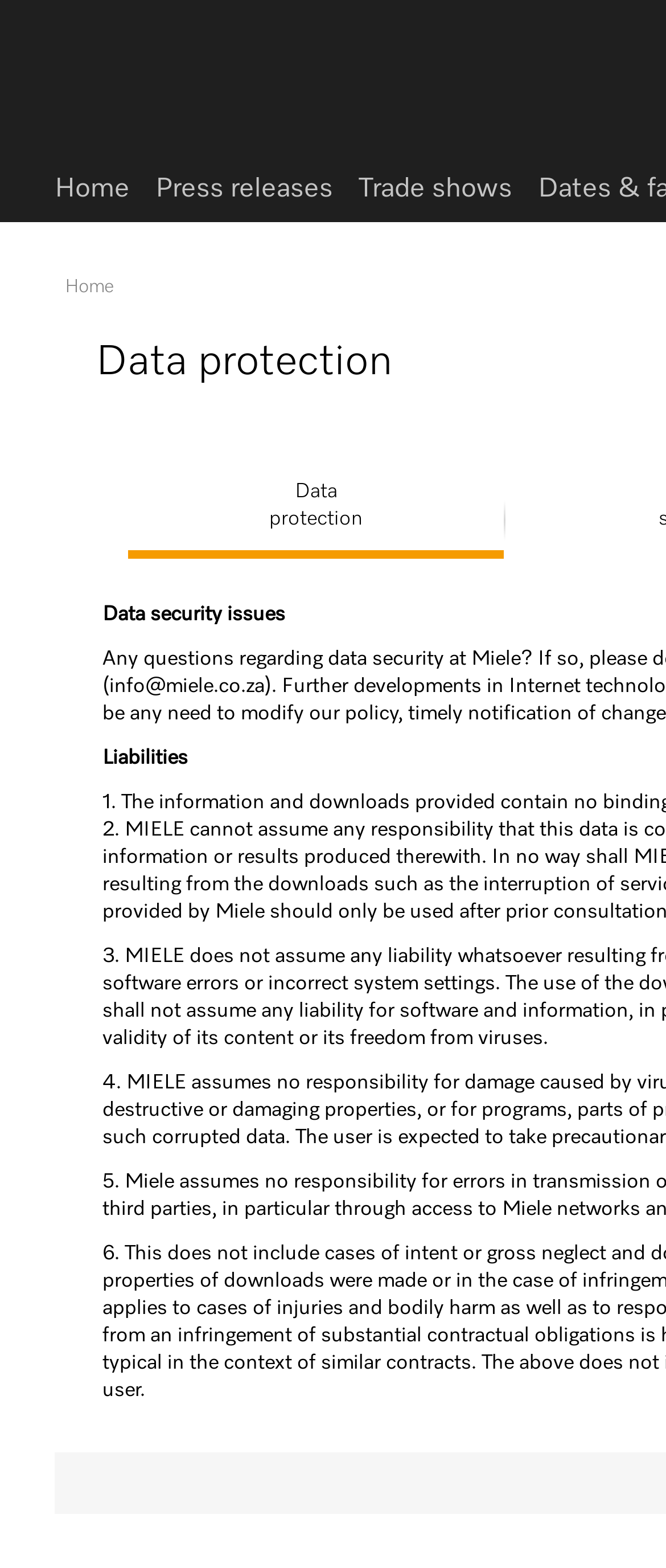Deliver a detailed narrative of the webpage's visual and textual elements.

The webpage is focused on "Data protection" and has a navigation menu at the top with three links: "Home" on the left, "Press releases" in the middle, and "Trade shows" on the right. 

Below the navigation menu, there is a section with a link "Home" on the left, followed by a link "Data protection" that takes up most of the width. Underneath, there are two lines of text, "Data security issues" and "Liabilities", positioned side by side, with "Data security issues" slightly longer than "Liabilities".